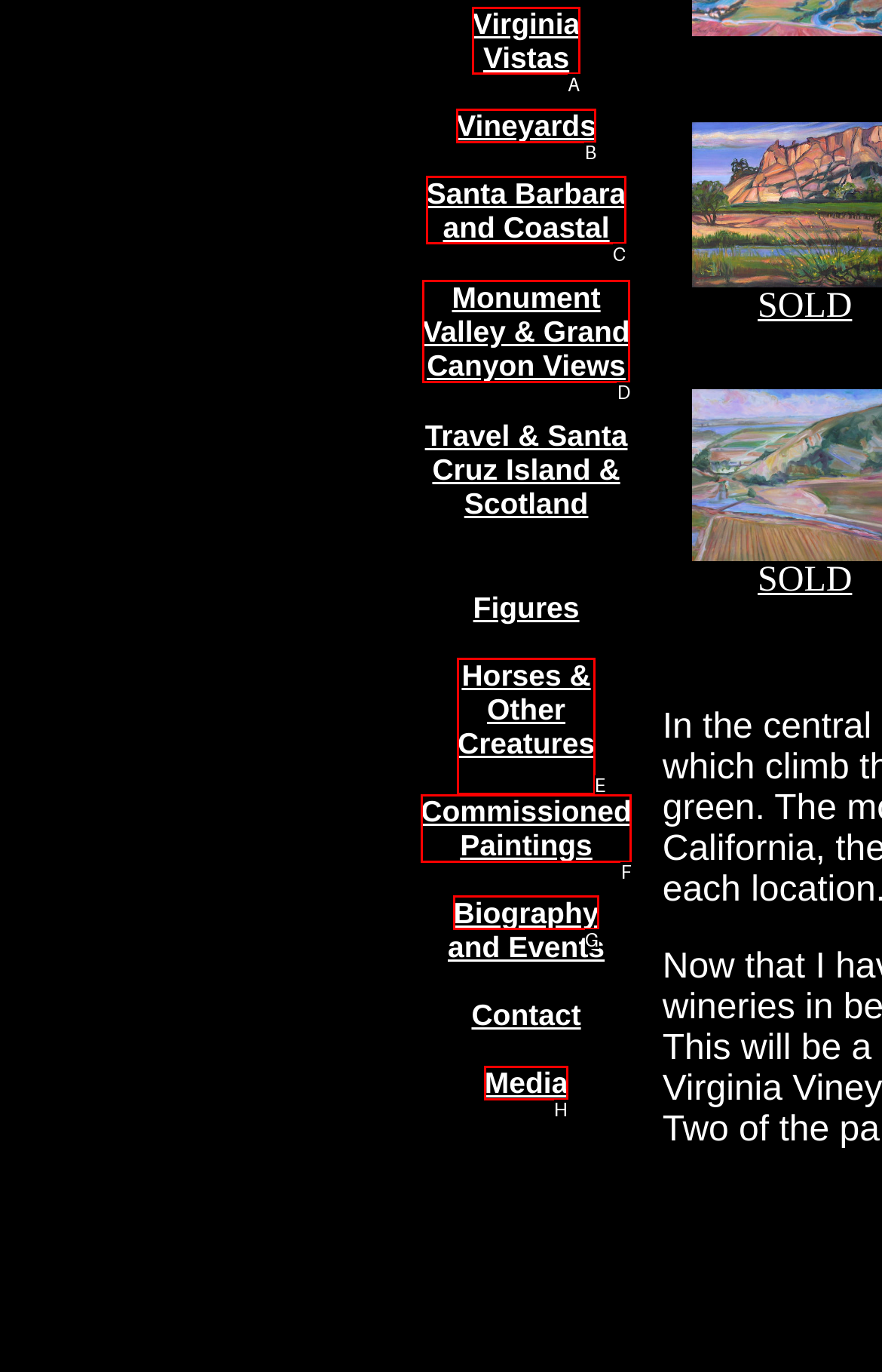Choose the option that aligns with the description: Virginia Vistas
Respond with the letter of the chosen option directly.

A